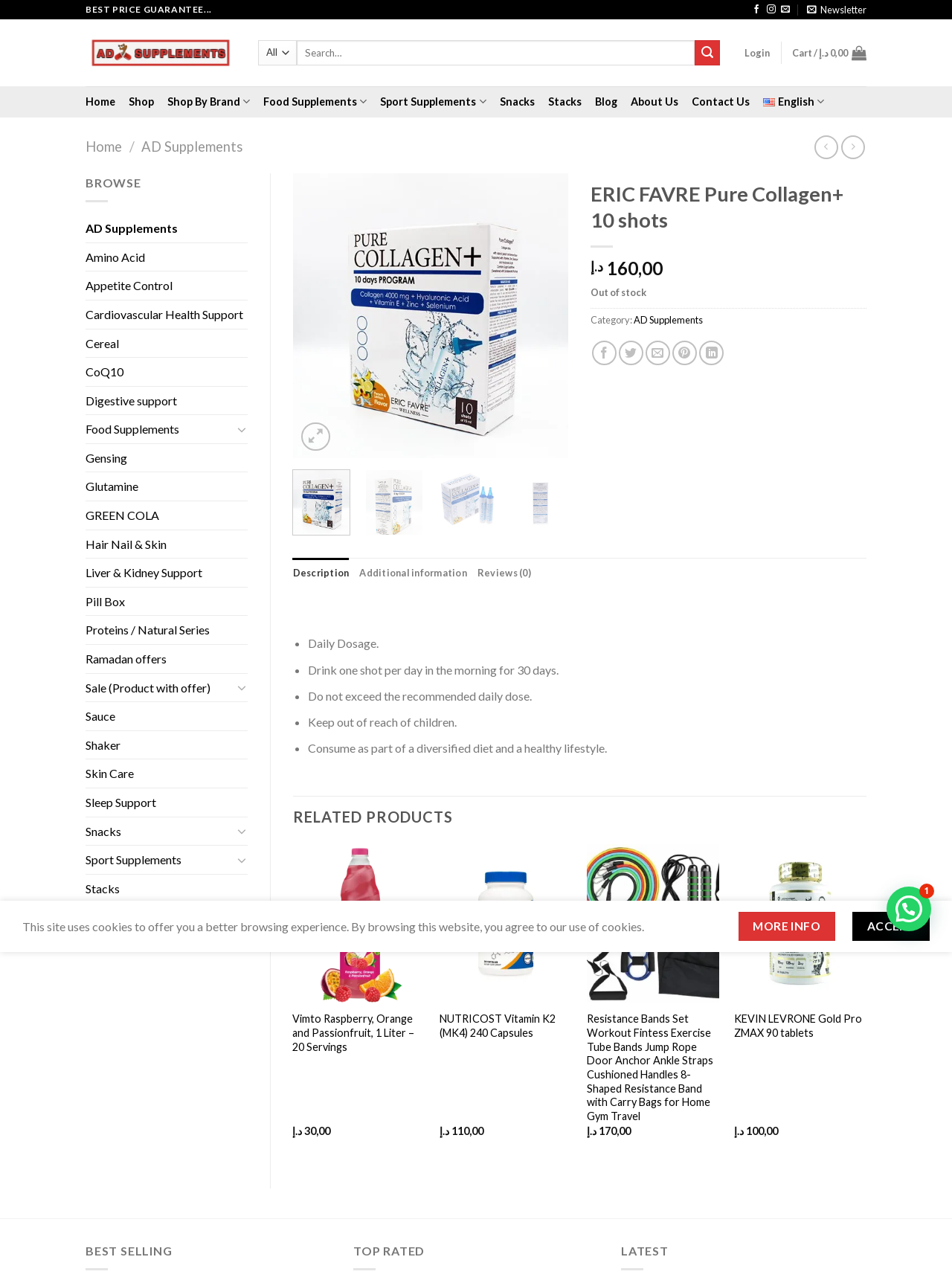What is the brand of the product?
Give a comprehensive and detailed explanation for the question.

I found the brand of the product by looking at the heading element that contains the product name, which is 'ERIC FAVRE Pure Collagen+ 10 shots'.